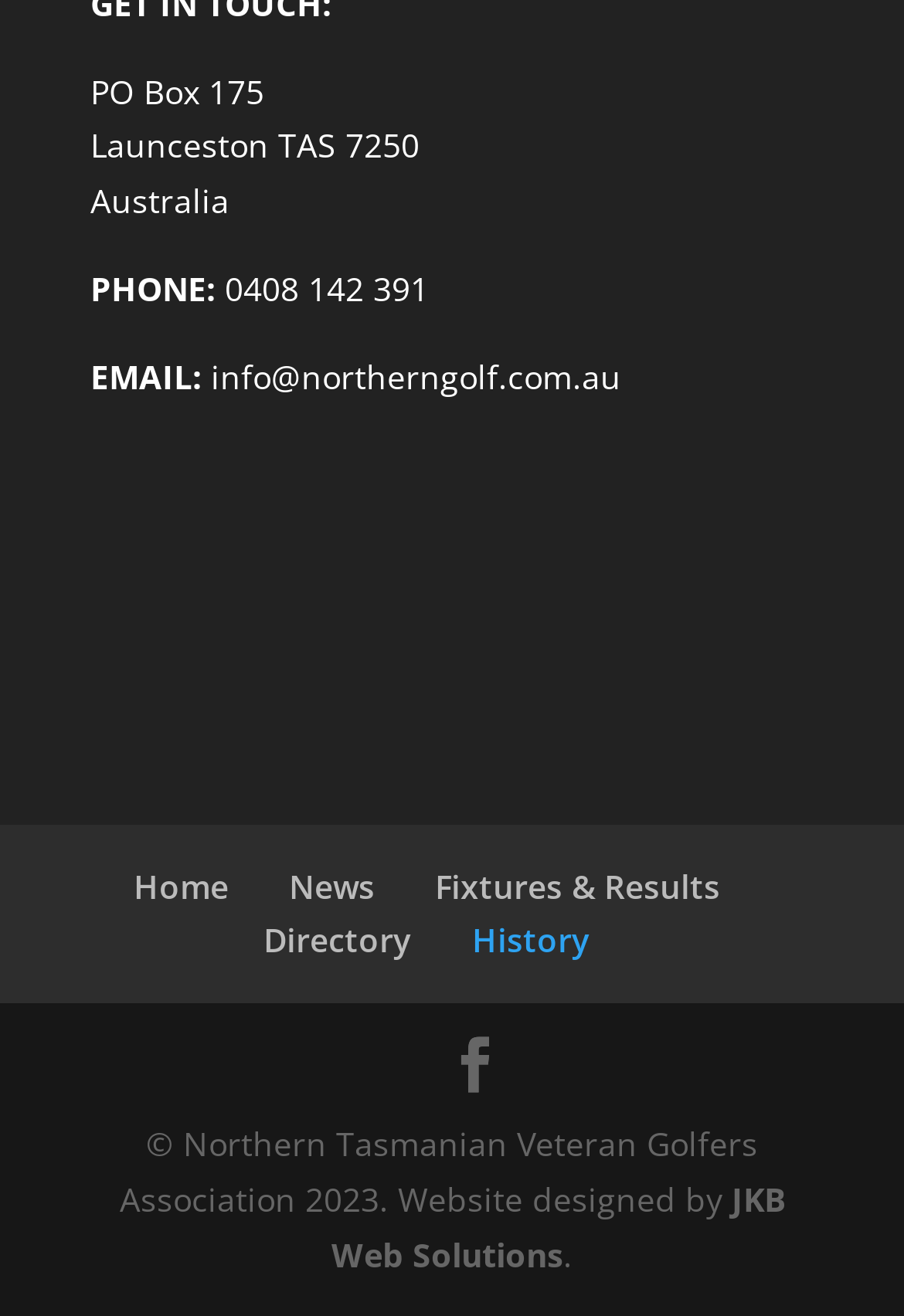What is the address of Northern Tasmanian Veteran Golfers Association?
Based on the image, answer the question in a detailed manner.

I found the address by looking at the static text elements at the top of the webpage, which provide the PO box number, city, state, and country.